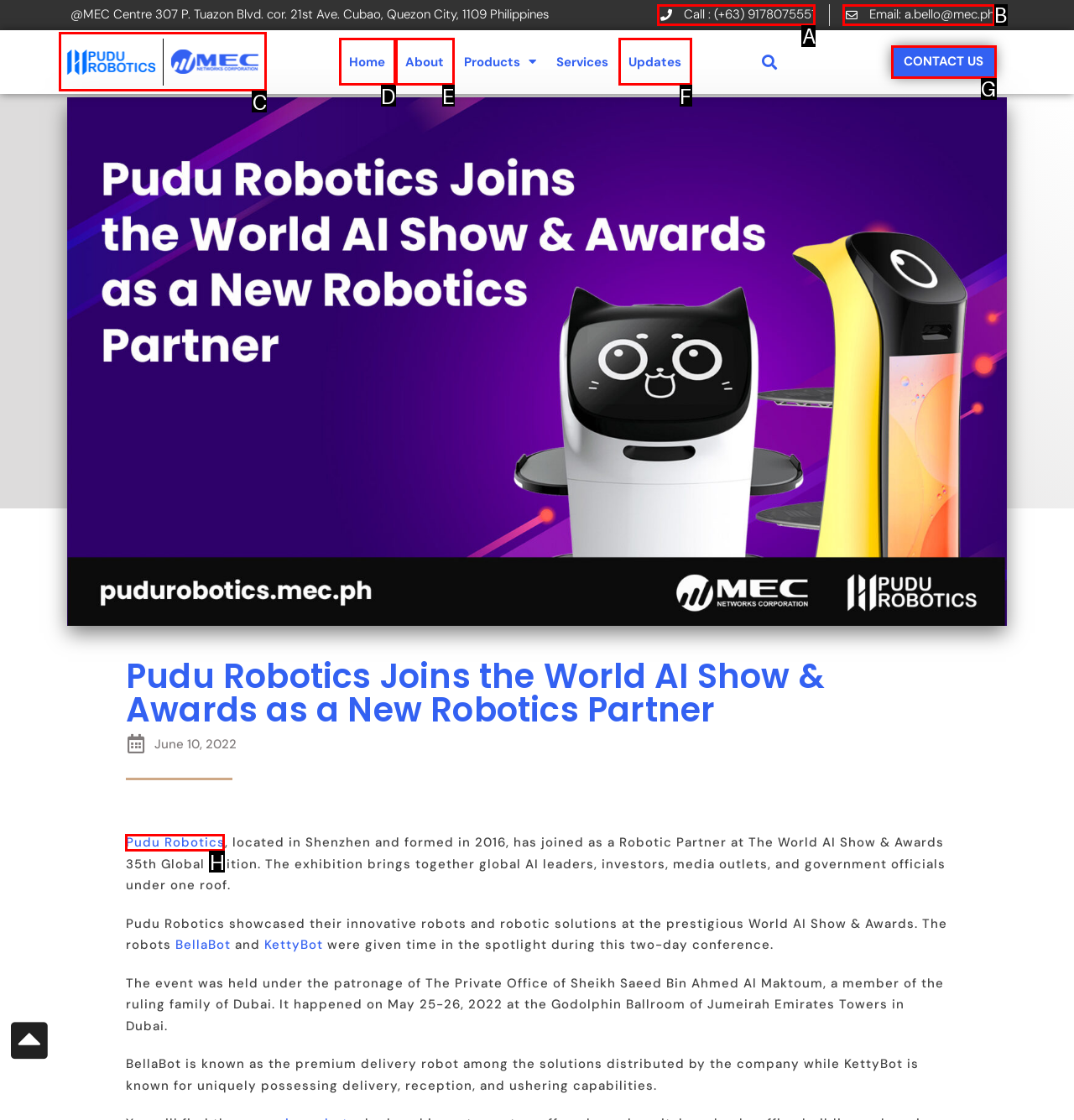Find the option you need to click to complete the following instruction: Click the 'Pudu Robotics' link
Answer with the corresponding letter from the choices given directly.

H